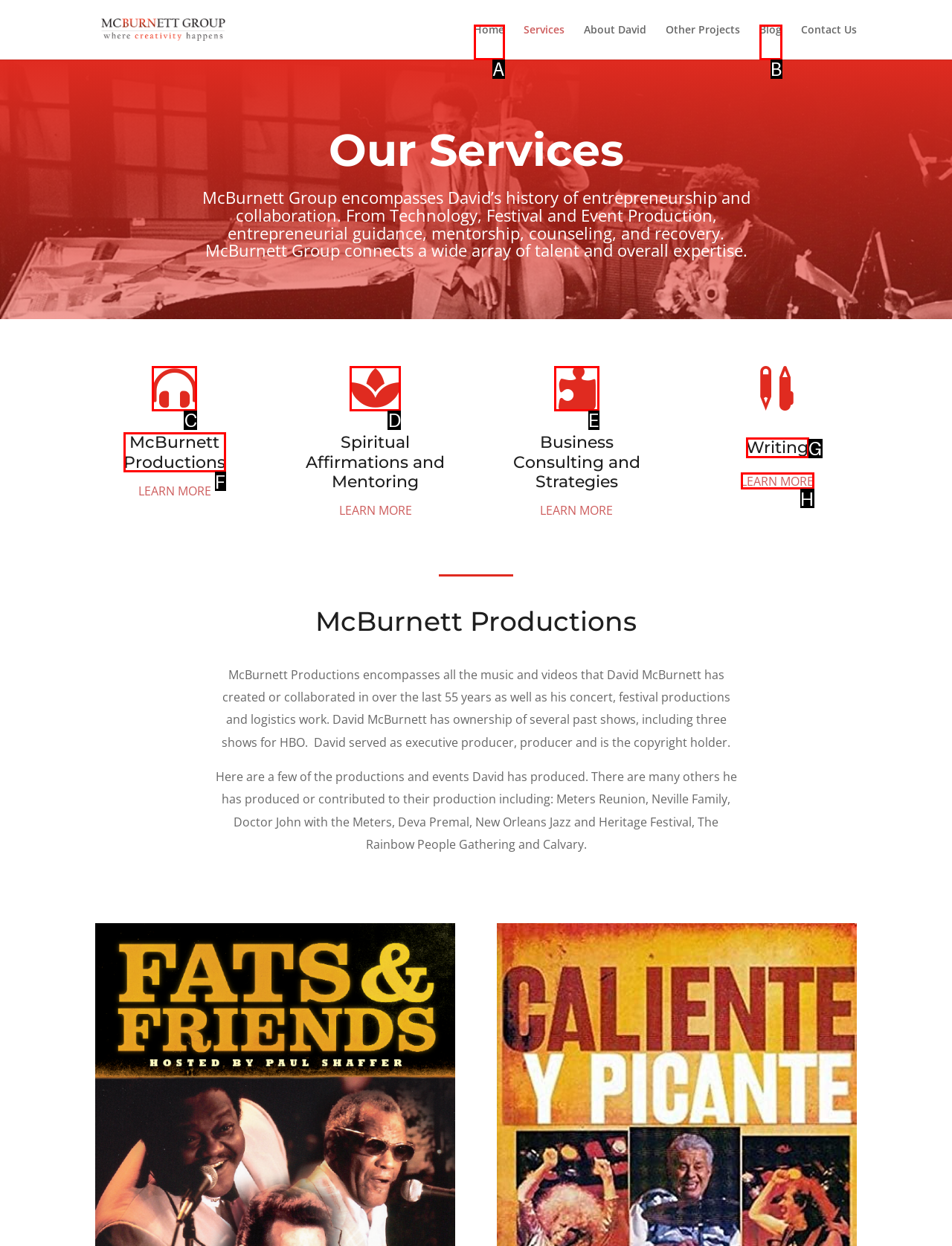Given the element description: 
Pick the letter of the correct option from the list.

E